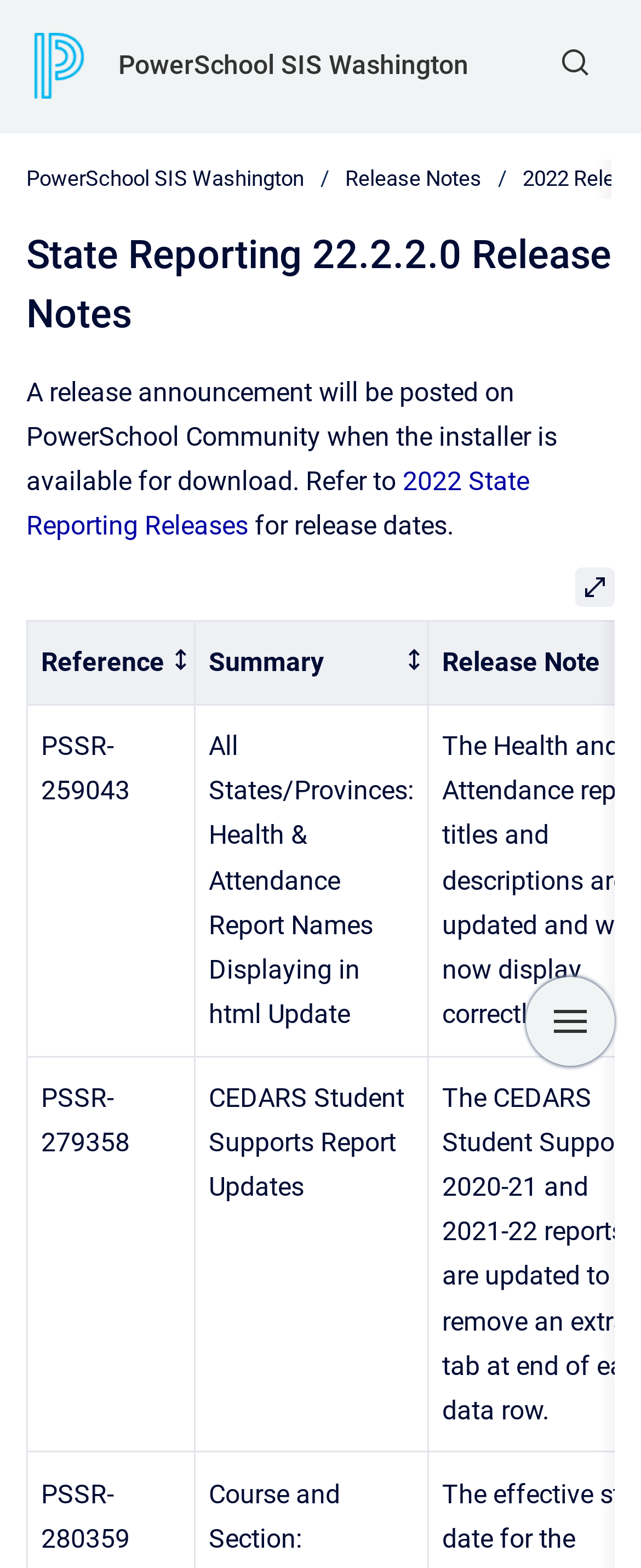What is the purpose of the 'Open' button?
Please use the image to provide an in-depth answer to the question.

The question is asking about the purpose of the 'Open' button. By looking at the button element with the description 'Open' and the attribute 'hasPopup: dialog', we can infer that the purpose of the 'Open' button is to open a dialog.